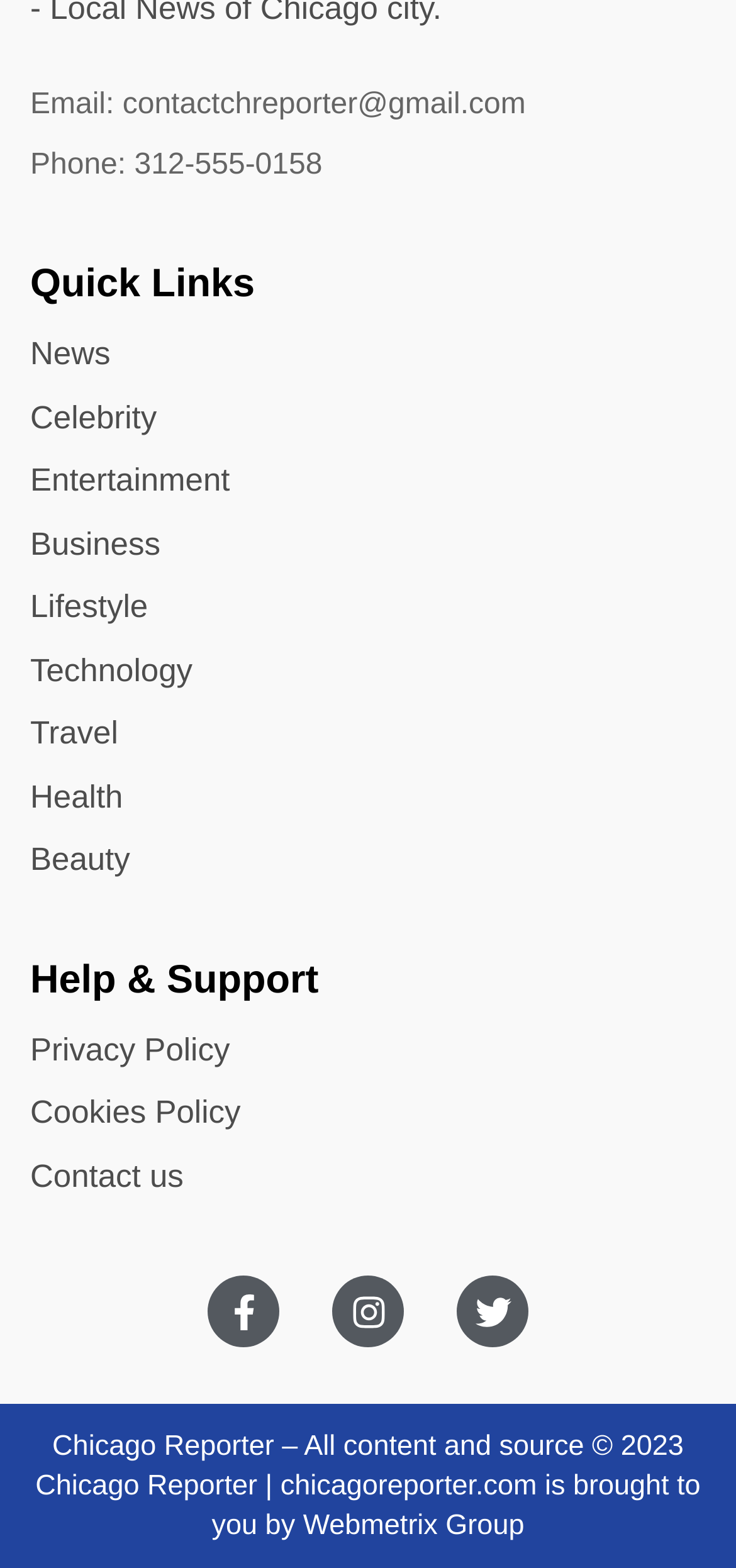Provide a thorough and detailed response to the question by examining the image: 
What is the year of copyright for the website content?

I found the copyright year at the bottom of the webpage, where it says 'All content and source © 2023 Chicago Reporter'.